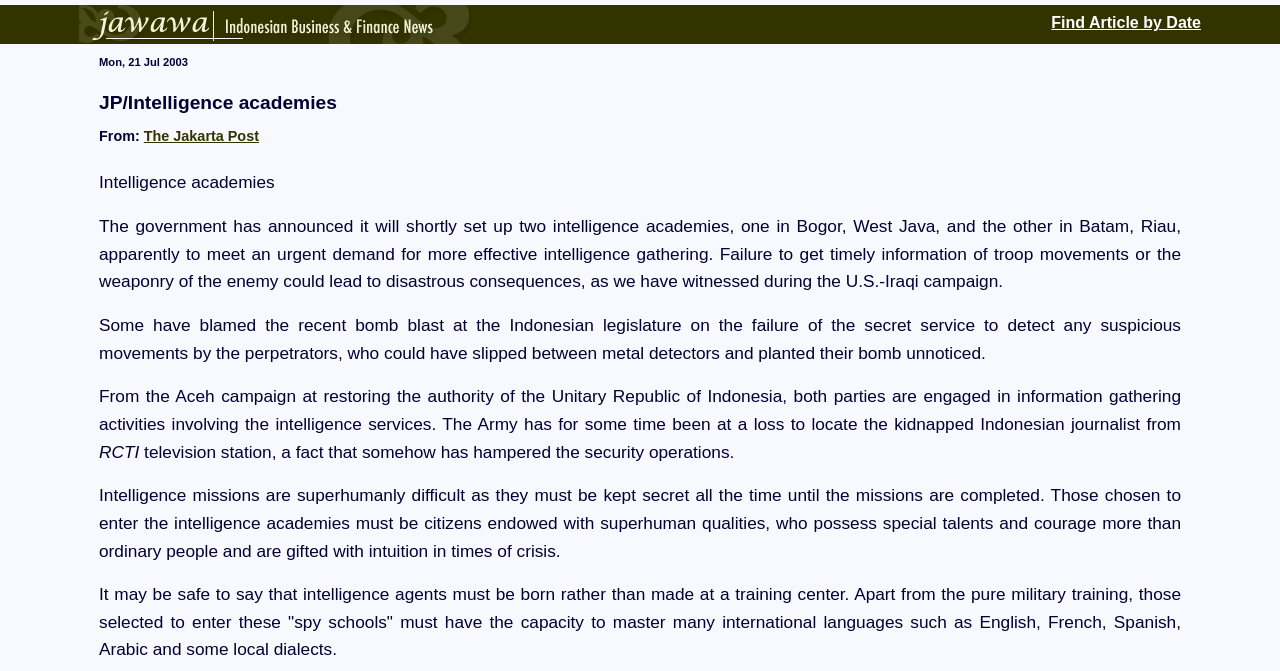Generate a thorough explanation of the webpage's elements.

The webpage appears to be a news article page. At the top, there are two links, one on the left and one on the right, with the left link being relatively shorter. Below these links, there is a date "Mon, 21 Jul 2003" displayed prominently. 

The main article is headed by "JP/Intelligence academies" and is divided into several paragraphs. The article title "Intelligence academies" is followed by a brief description "The government has announced it will shortly set up two intelligence academies..." which takes up a significant portion of the page. 

The article discusses the importance of intelligence gathering, citing examples of failures in the past, such as the bomb blast at the Indonesian legislature and the Aceh campaign. It also highlights the challenges of intelligence missions and the qualities required of those who enter the intelligence academies.

There are no images on the page. The overall content is text-heavy, with multiple paragraphs of descriptive text.